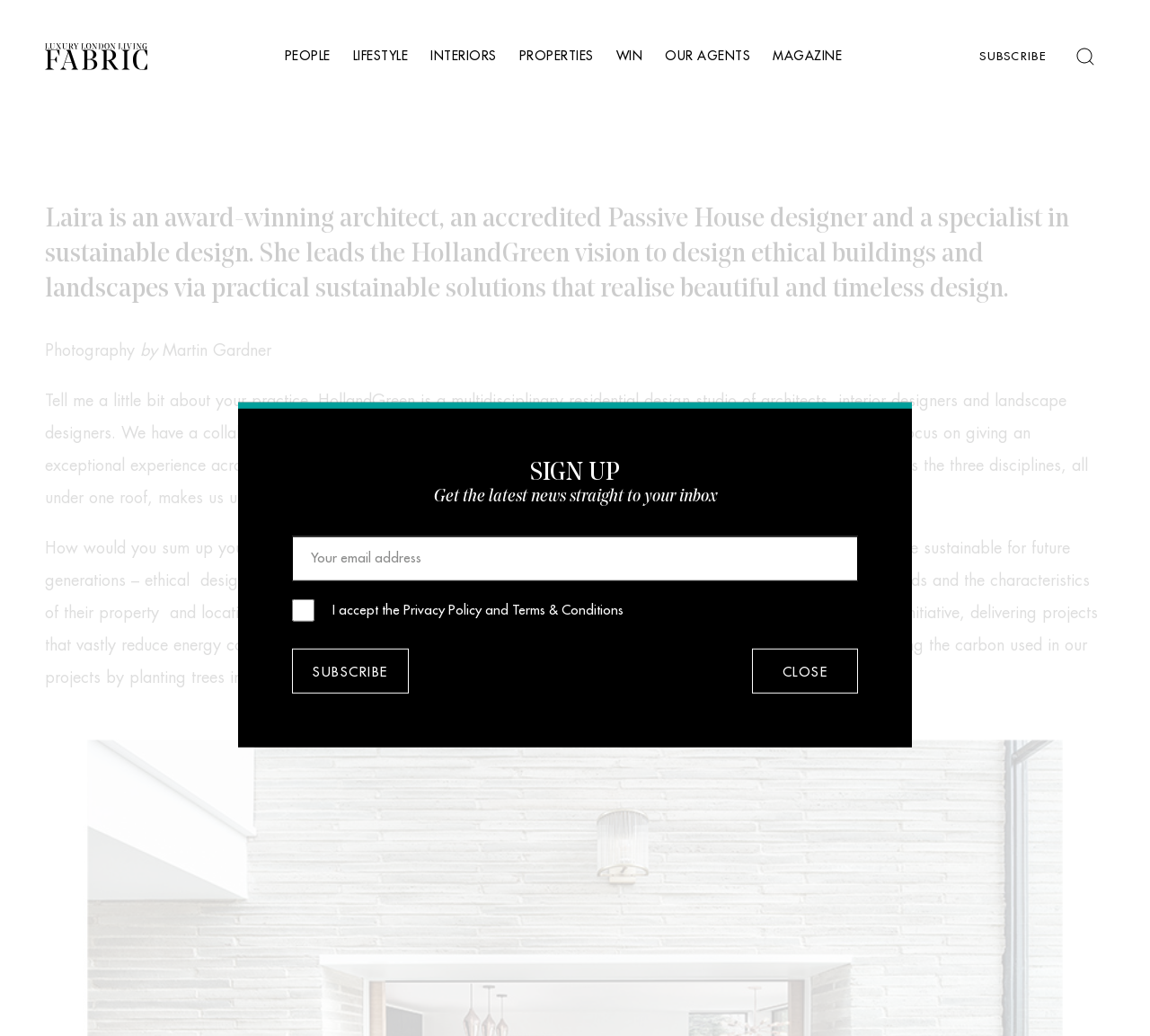Using the information from the screenshot, answer the following question thoroughly:
What is Laira's profession?

Based on the webpage content, Laira is described as an award-winning architect, accredited Passive House designer, and a specialist in sustainable design, leading HollandGreen's vision.